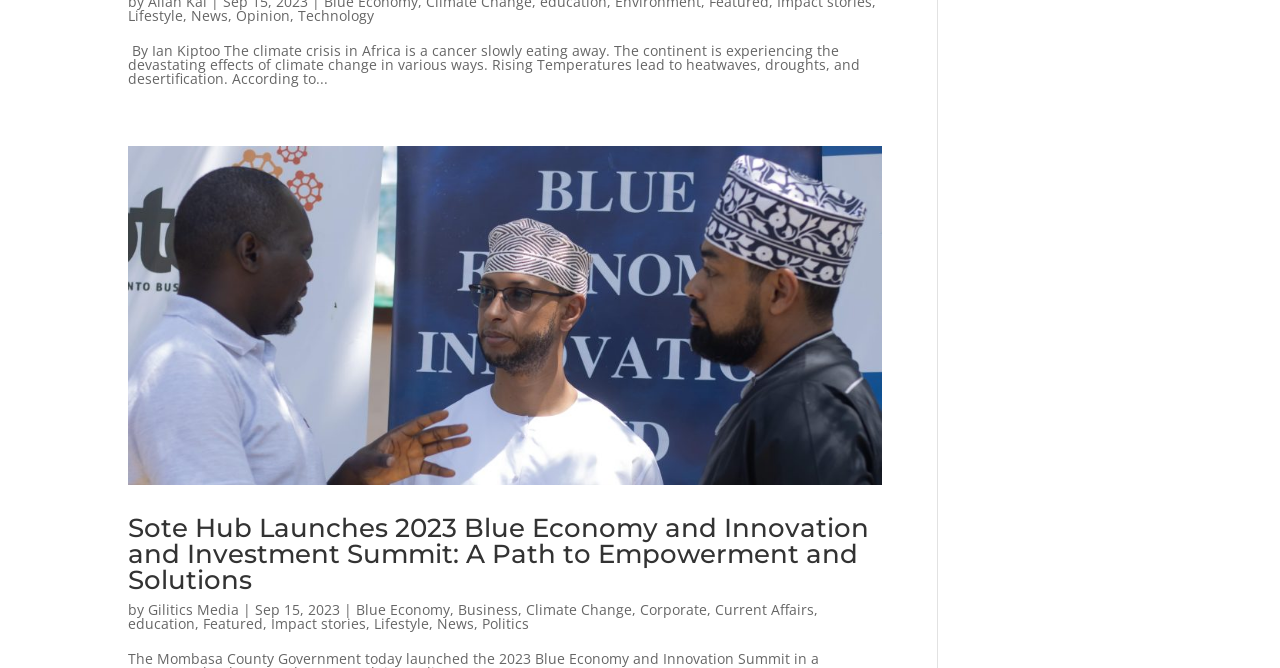What is the name of the event mentioned in the article?
Please give a detailed and elaborate answer to the question based on the image.

I found the name of the event by reading the link element with ID 150, which contains the text 'Sote Hub Launches 2023 Blue Economy and Innovation and Investment Summit: A Path to Empowerment and Solutions'.